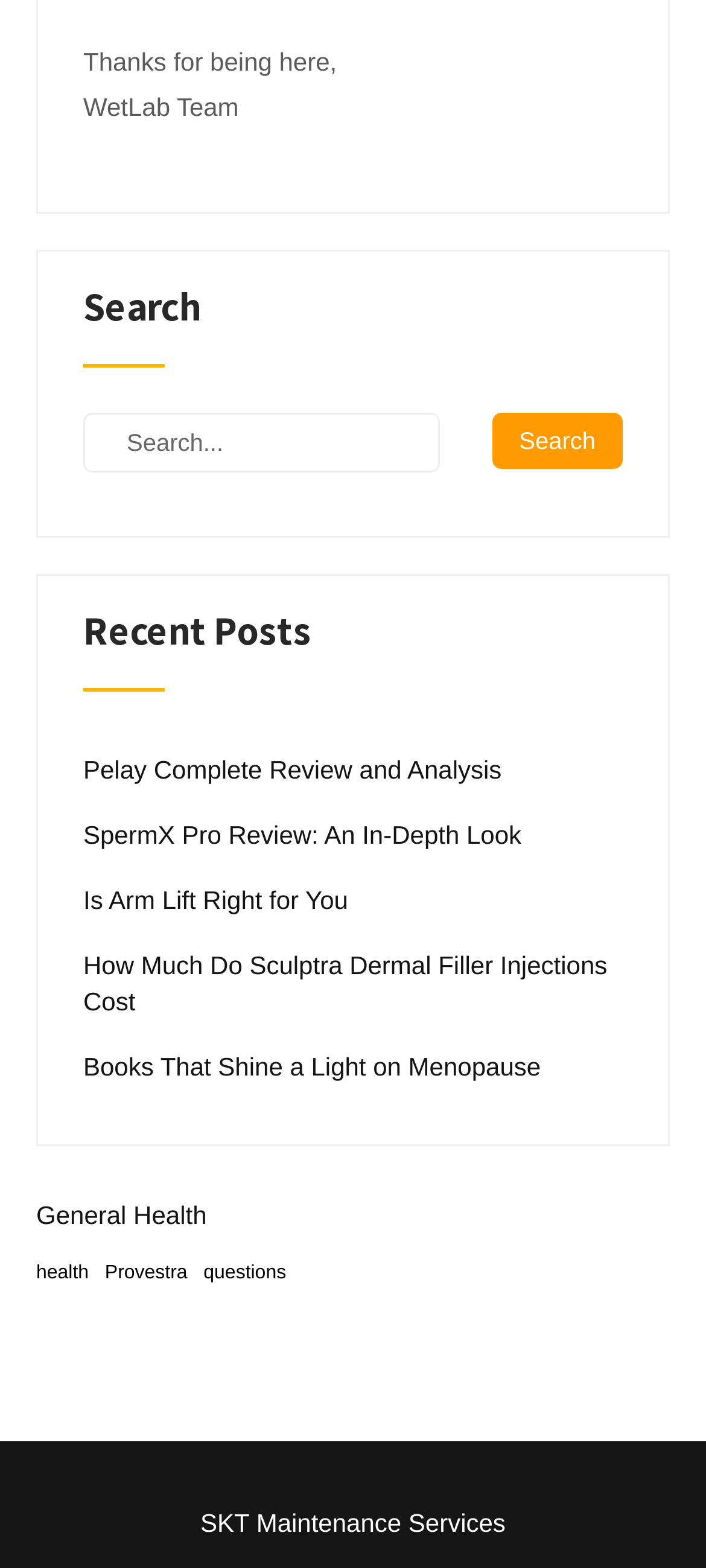Provide the bounding box coordinates of the UI element this sentence describes: "Pelay Complete Review and Analysis".

[0.118, 0.479, 0.711, 0.502]